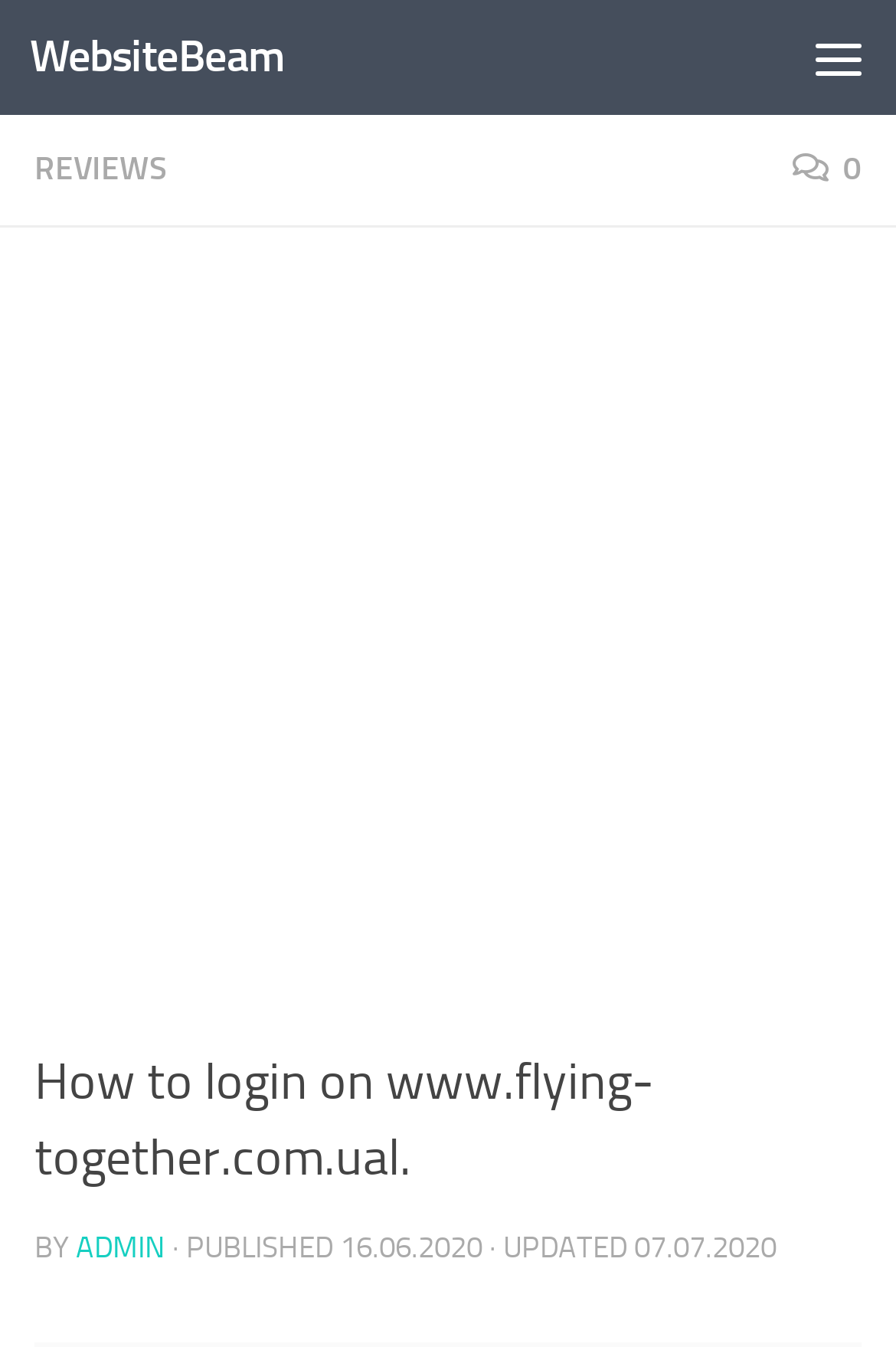What is the author of the webpage content?
Answer briefly with a single word or phrase based on the image.

ADMIN